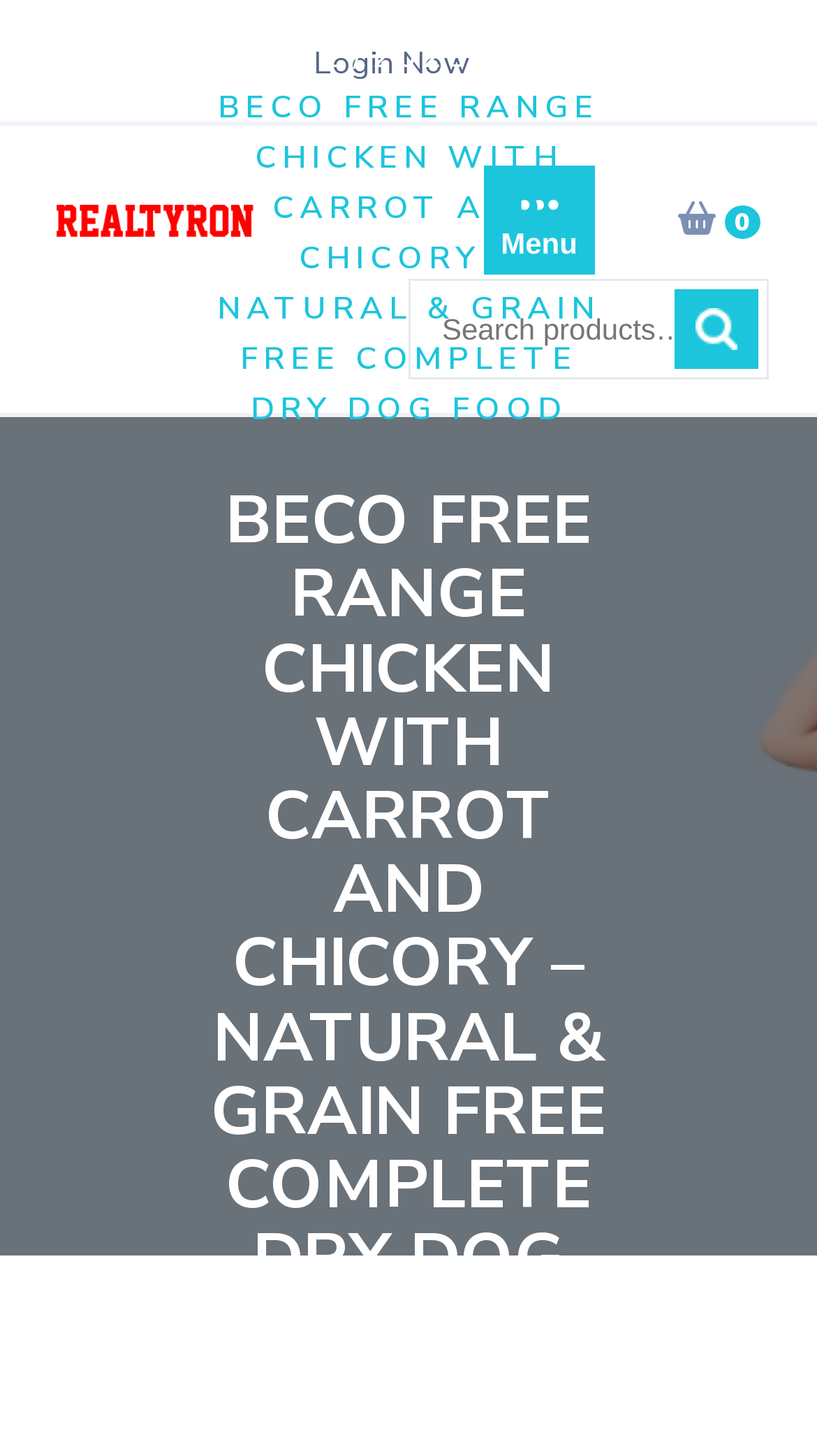Predict the bounding box coordinates of the area that should be clicked to accomplish the following instruction: "View realtyron website". The bounding box coordinates should consist of four float numbers between 0 and 1, i.e., [left, top, right, bottom].

[0.059, 0.134, 0.462, 0.169]